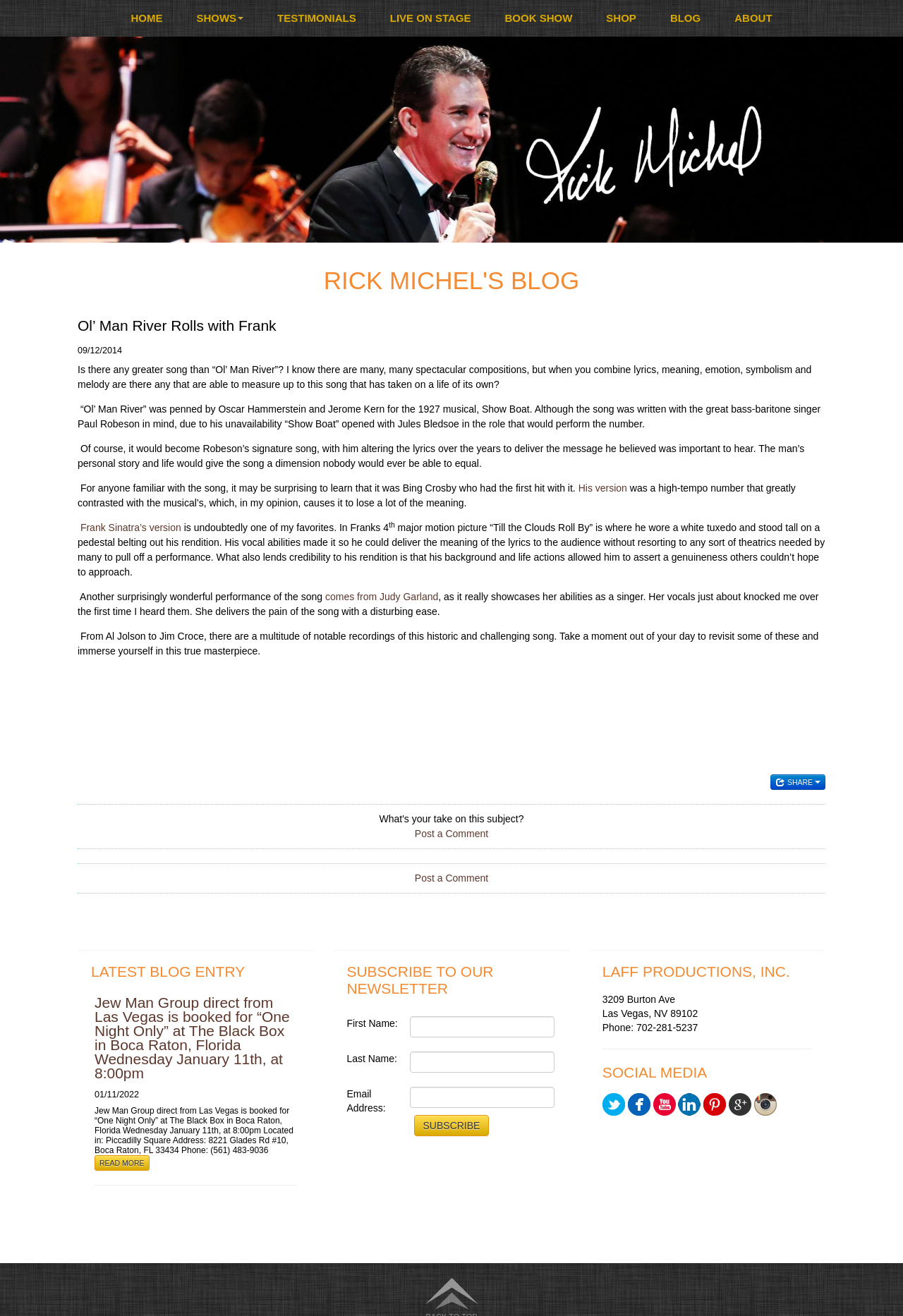Please provide a one-word or short phrase answer to the question:
What is the date of the blog entry 'Jew Man Group direct from Las Vegas is booked for “One Night Only” at The Black Box in Boca Raton, Florida Wednesday January 11th, at 8:00pm'?

01/11/2022